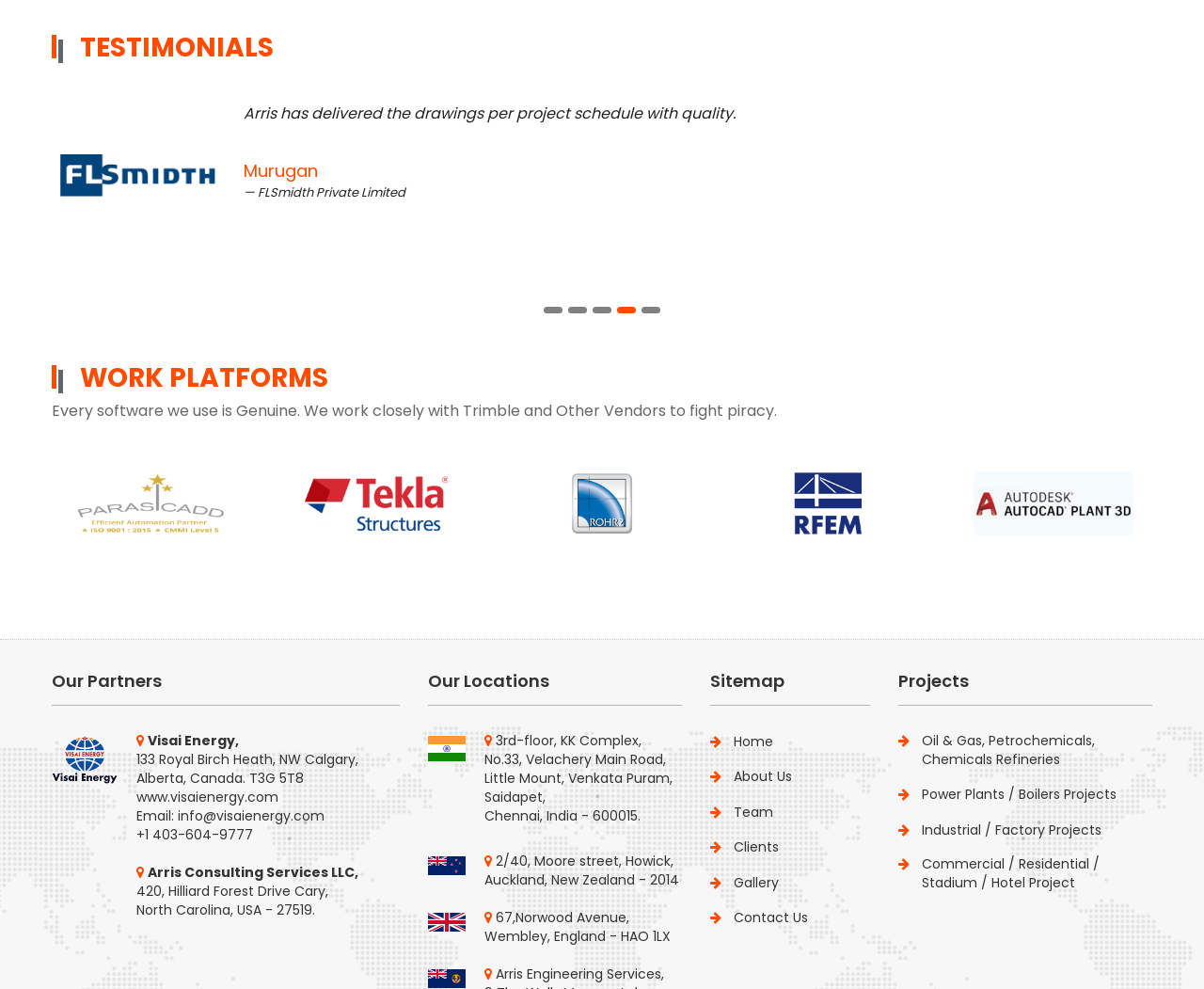Using the element description: "Power Plants / Boilers Projects", determine the bounding box coordinates for the specified UI element. The coordinates should be four float numbers between 0 and 1, [left, top, right, bottom].

[0.746, 0.794, 0.927, 0.813]